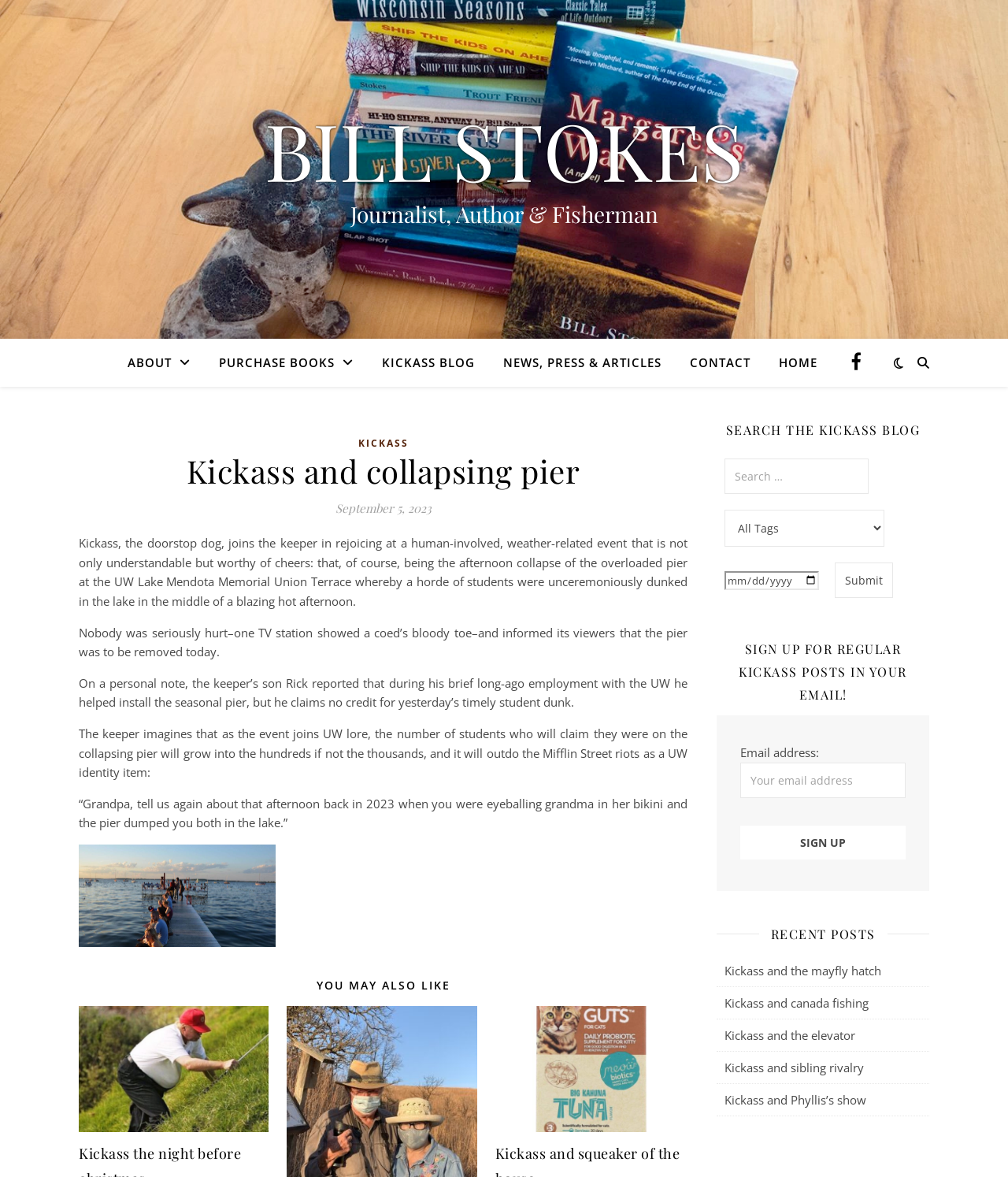Highlight the bounding box coordinates of the region I should click on to meet the following instruction: "Search for a keyword in the blog".

[0.719, 0.39, 0.862, 0.42]